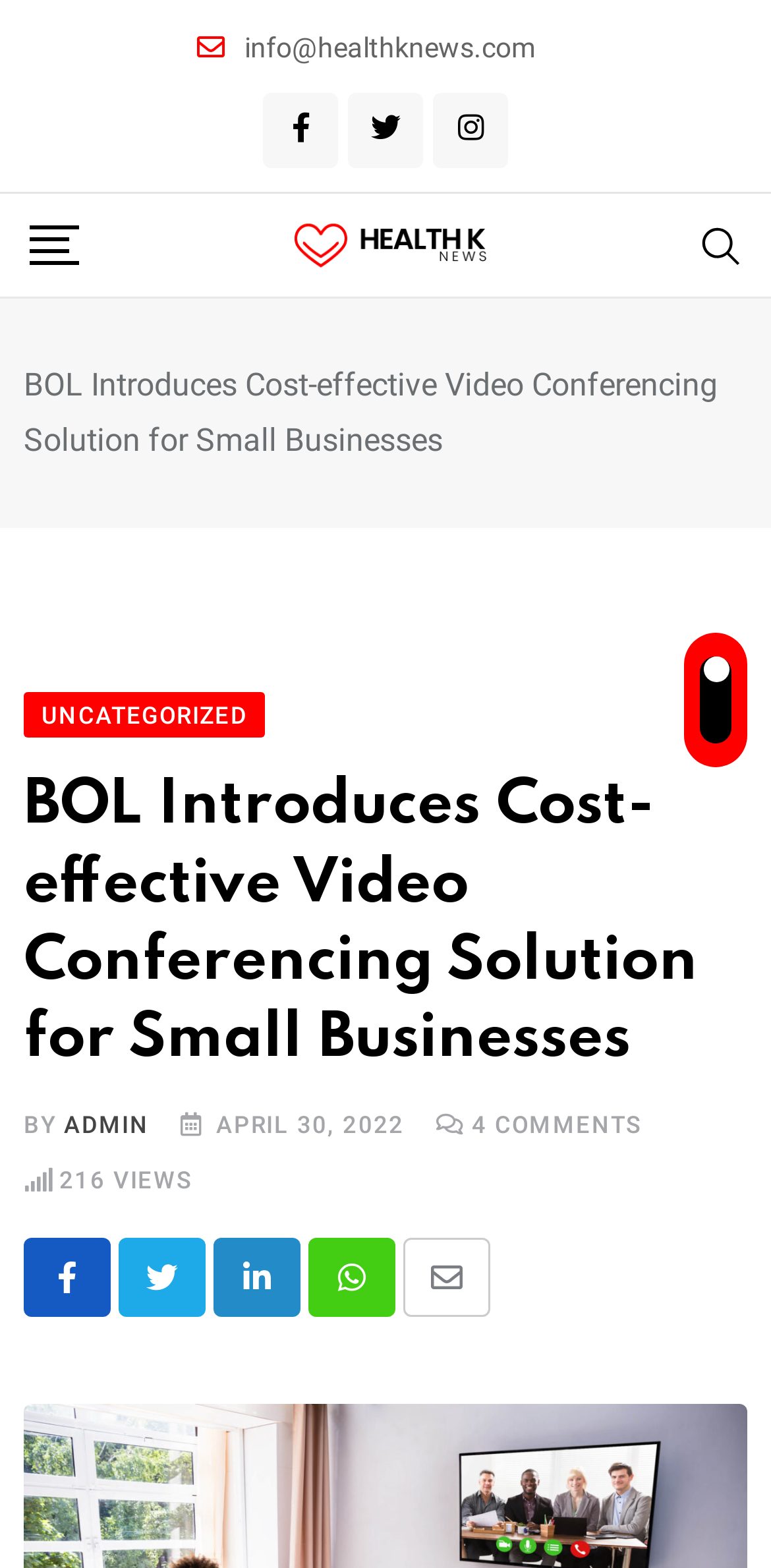Provide the bounding box for the UI element matching this description: "Uncategorized".

[0.031, 0.443, 0.345, 0.467]